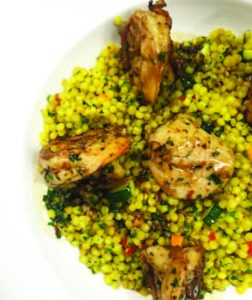Describe the scene in the image with detailed observations.

This vibrant dish features a colorful bed of yellow couscous, visually striking with flecks of green herbs and bits of diced vegetables, creating a lively presentation. Nestled atop the couscous are succulent pieces of seasoned chicken, grilled to perfection for a smoky flavor. The combination of the tender meat and the aromatic grains invites a delightful balance of textures and tastes, enhanced by the freshness of the herbs and the subtly spiced couscous. This dish exemplifies an innovative approach to incorporating classic ingredients with a modern twist, promising a satisfying and flavorful dining experience.